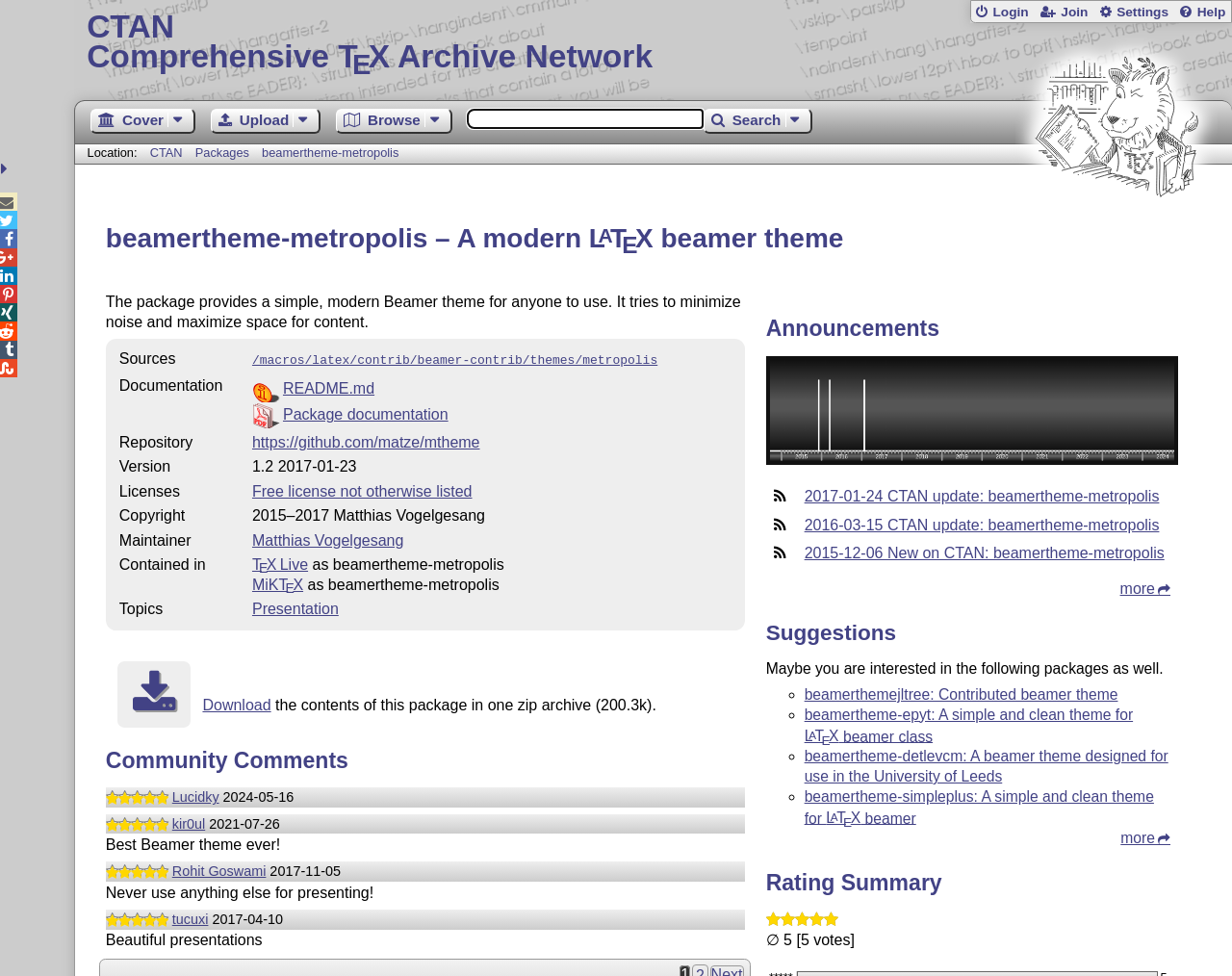Summarize the webpage with a detailed and informative caption.

The webpage is about the CTAN package "beamertheme-metropolis", a modern LaTeX beamer theme. At the top, there are several links to CTAN, a lion drawing, and login, join, settings, and help icons. Below these, there is a search bar and several links to browse, upload, and cover packages.

The main content of the page is divided into sections. The first section has a heading "beamertheme-metropolis – A modern LaTeX beamer theme" and a brief description of the package. Below this, there is a table with information about the package, including sources, documentation, repository, version, licenses, copyright, maintainer, and topics.

To the right of the table, there is a download link and a description of the package contents. Further down, there is a section for community comments, where users have left comments and ratings about the package. Each comment includes the user's name, date, and comment text.

Below the community comments, there is a section for announcements, which includes links to updates and news about the package. Finally, there is a section for suggestions, but it appears to be empty. At the bottom right, there is a link to view more suggestions.